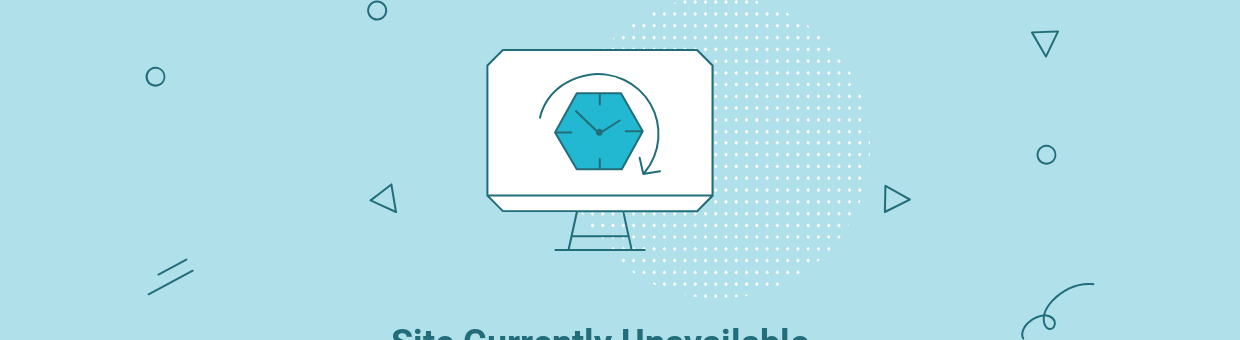Using the information in the image, give a comprehensive answer to the question: 
What shape is displayed on the computer monitor?

According to the caption, the stylized graphic of a computer monitor displays a hexagonal shape with an embedded clock and refresh arrow, symbolizing a time-related issue or maintenance.